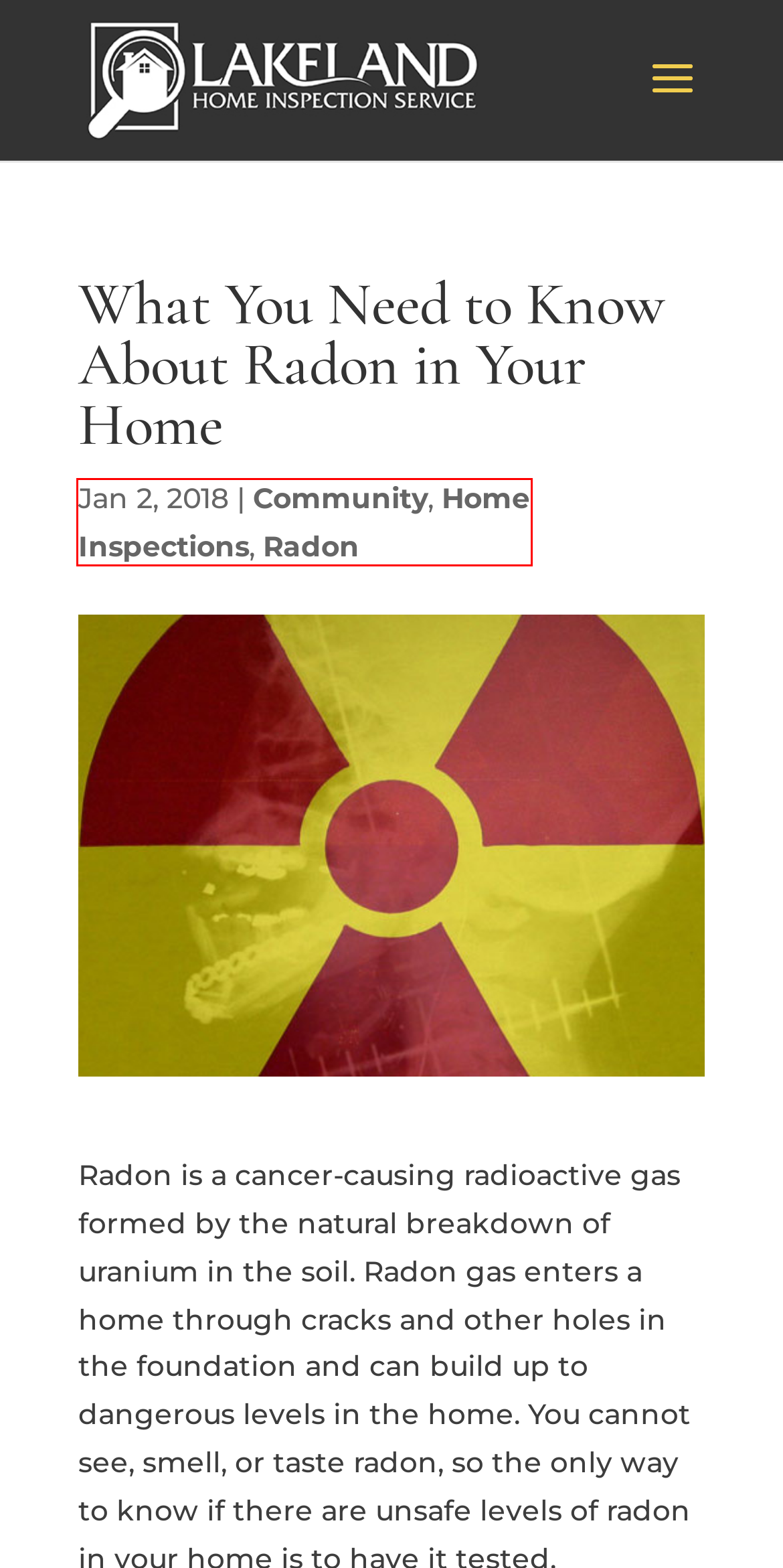Examine the screenshot of a webpage with a red bounding box around a UI element. Select the most accurate webpage description that corresponds to the new page after clicking the highlighted element. Here are the choices:
A. Create Appointment
B. Radon | US EPA
C. Community Archives - Lakeland Home Inspection Service
D. Home Inspection Services Auburndale - Lakeland Home Inspection Service
E. Home Inspection Lakeland, Plant City - Lakeland Home Inspection Service
F. Radon Archives - Lakeland Home Inspection Service
G. Home Inspection Software and Websites
H. Home Inspections Archives - Lakeland Home Inspection Service

H